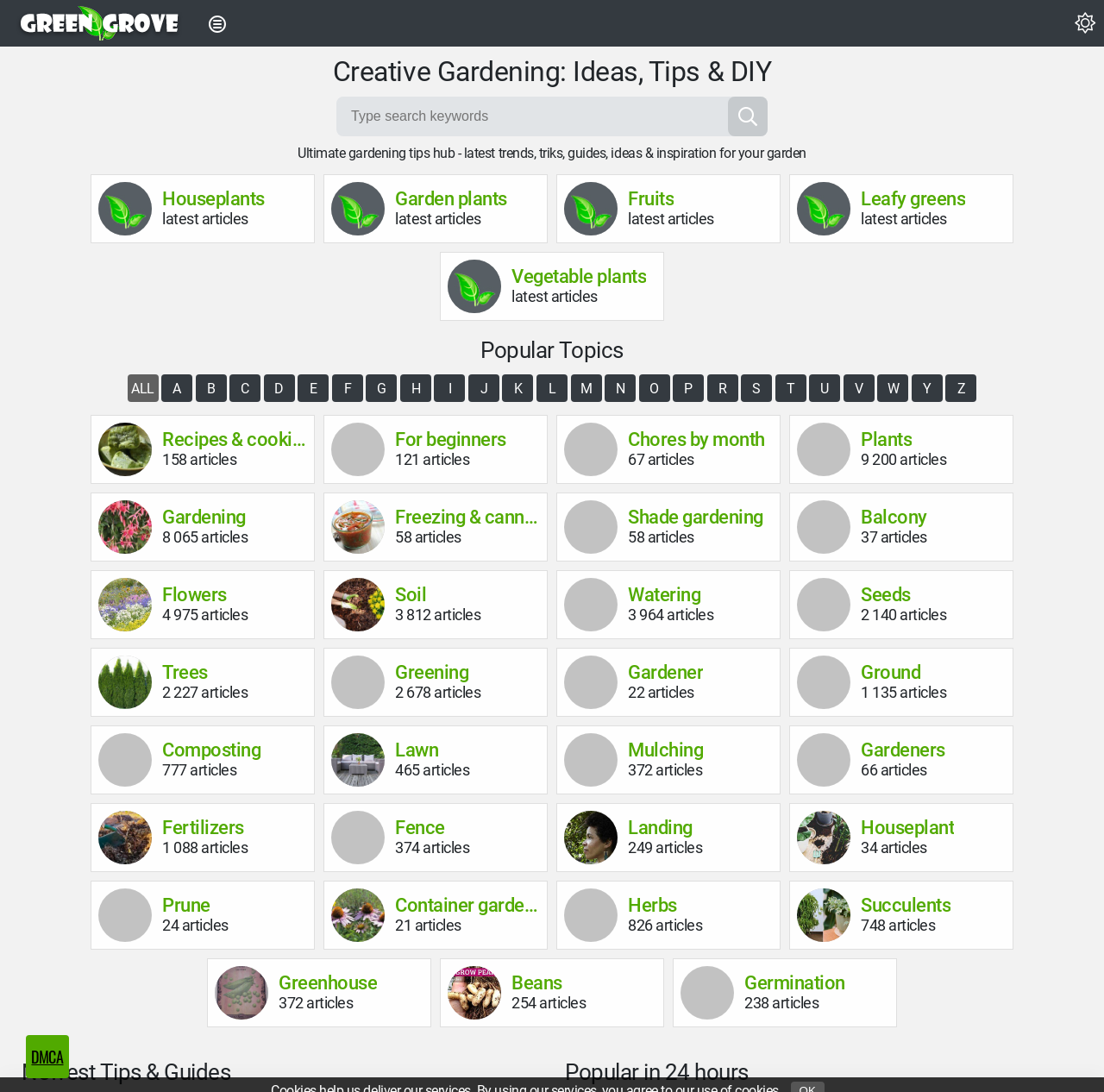What is the 'Dark Mode' button for?
Please provide a full and detailed response to the question.

The 'Dark Mode' button is located at the top of the webpage, and it is likely that clicking on it will change the website's theme to a darker mode, providing an alternative visual experience for users.